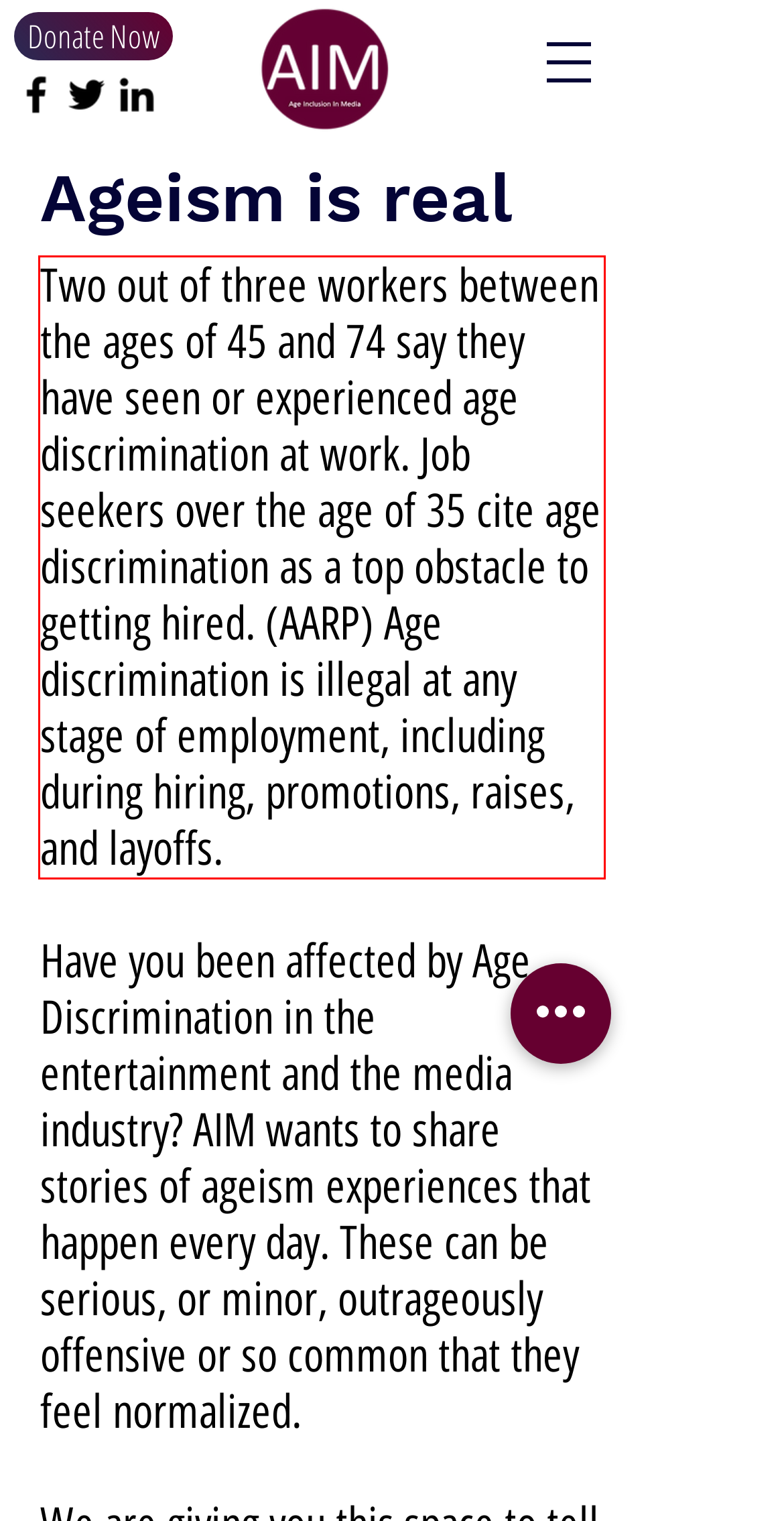In the given screenshot, locate the red bounding box and extract the text content from within it.

Two out of three workers between the ages of 45 and 74 say they have seen or experienced age discrimination at work. Job seekers over the age of 35 cite age discrimination as a top obstacle to getting hired. (AARP) Age discrimination is illegal at any stage of employment, including during hiring, promotions, raises, and layoffs.